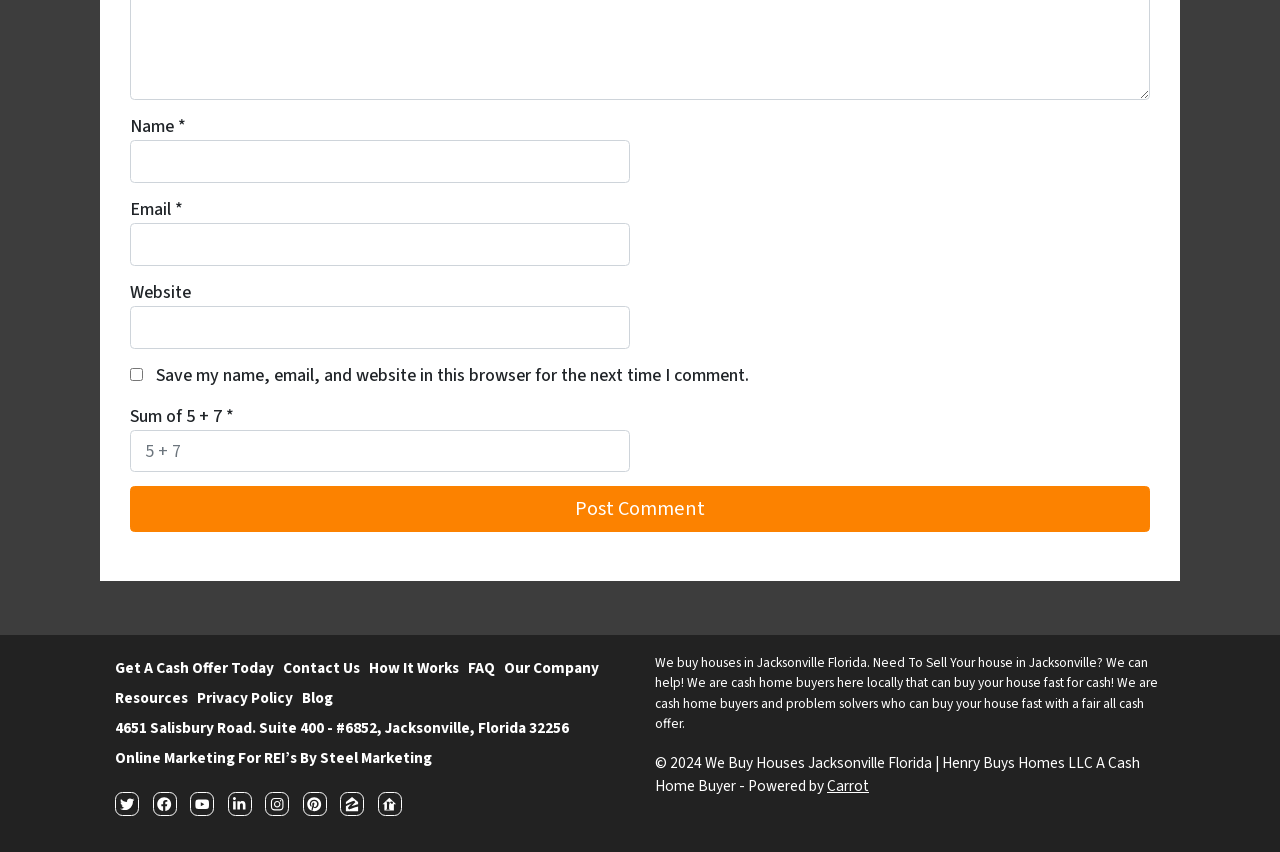Please specify the bounding box coordinates of the region to click in order to perform the following instruction: "Click the Get A Cash Offer Today link".

[0.09, 0.767, 0.221, 0.802]